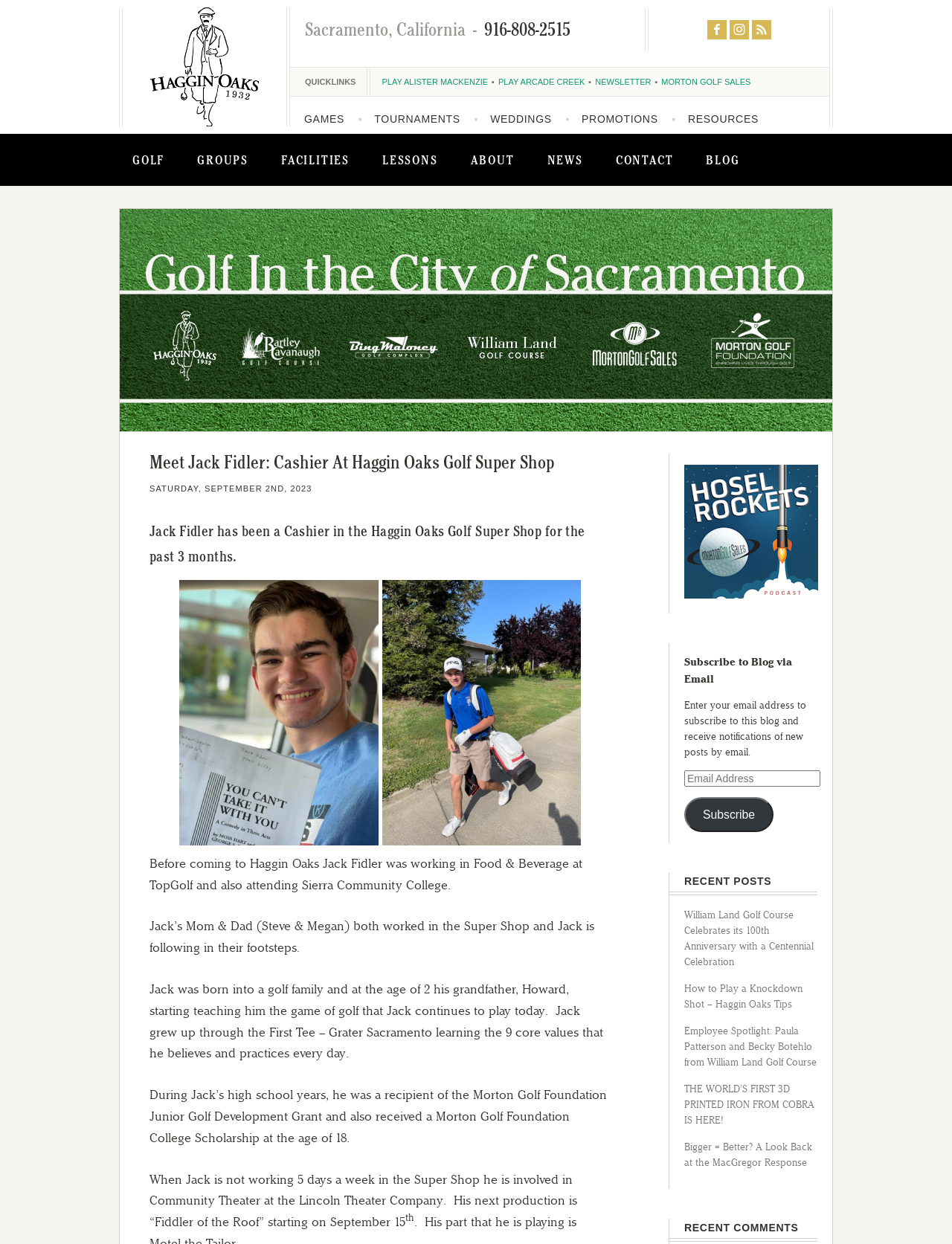Extract the bounding box coordinates for the UI element described by the text: "alt="Haggin Oaks"". The coordinates should be in the form of [left, top, right, bottom] with values between 0 and 1.

[0.158, 0.05, 0.272, 0.057]